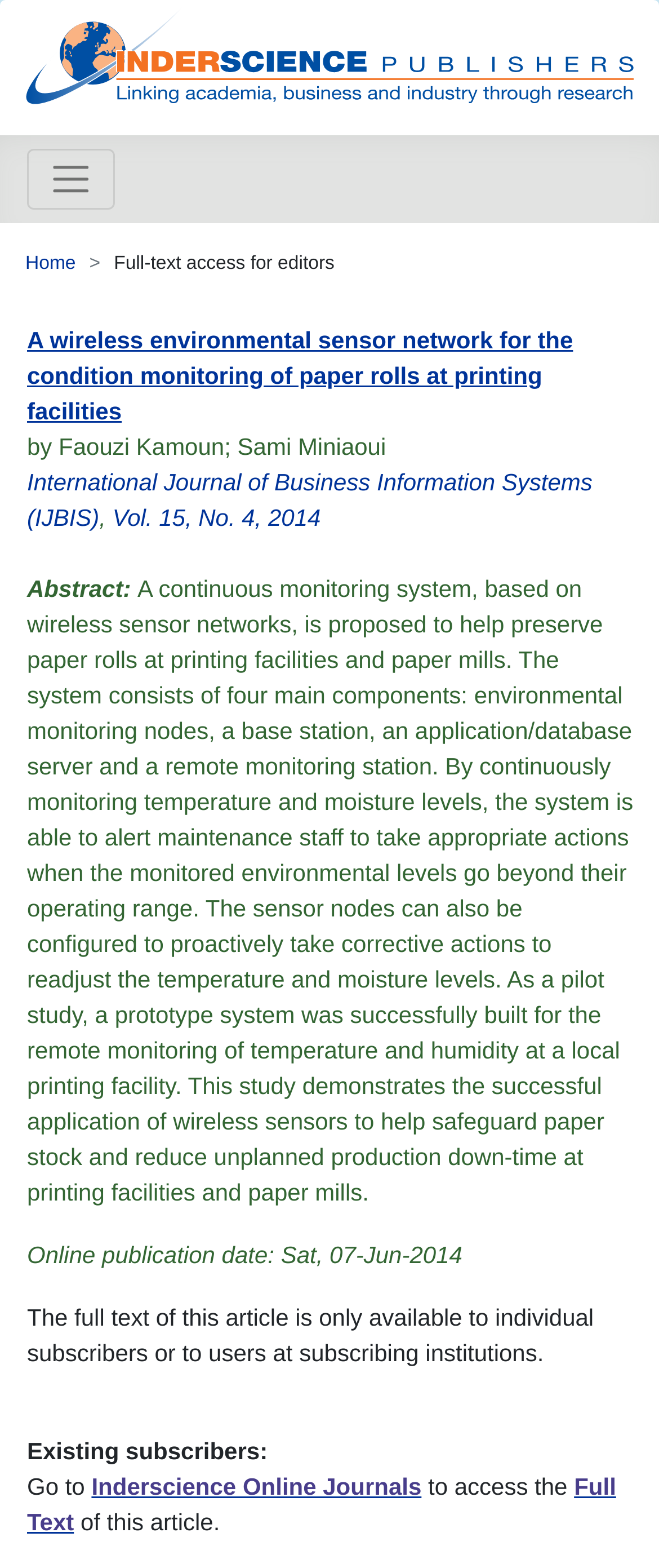What is the online publication date of the article?
Look at the image and provide a detailed response to the question.

I found the online publication date of the article by looking at the static text element with the text 'Online publication date: Sat, 07-Jun-2014' which is located below the abstract of the research article.